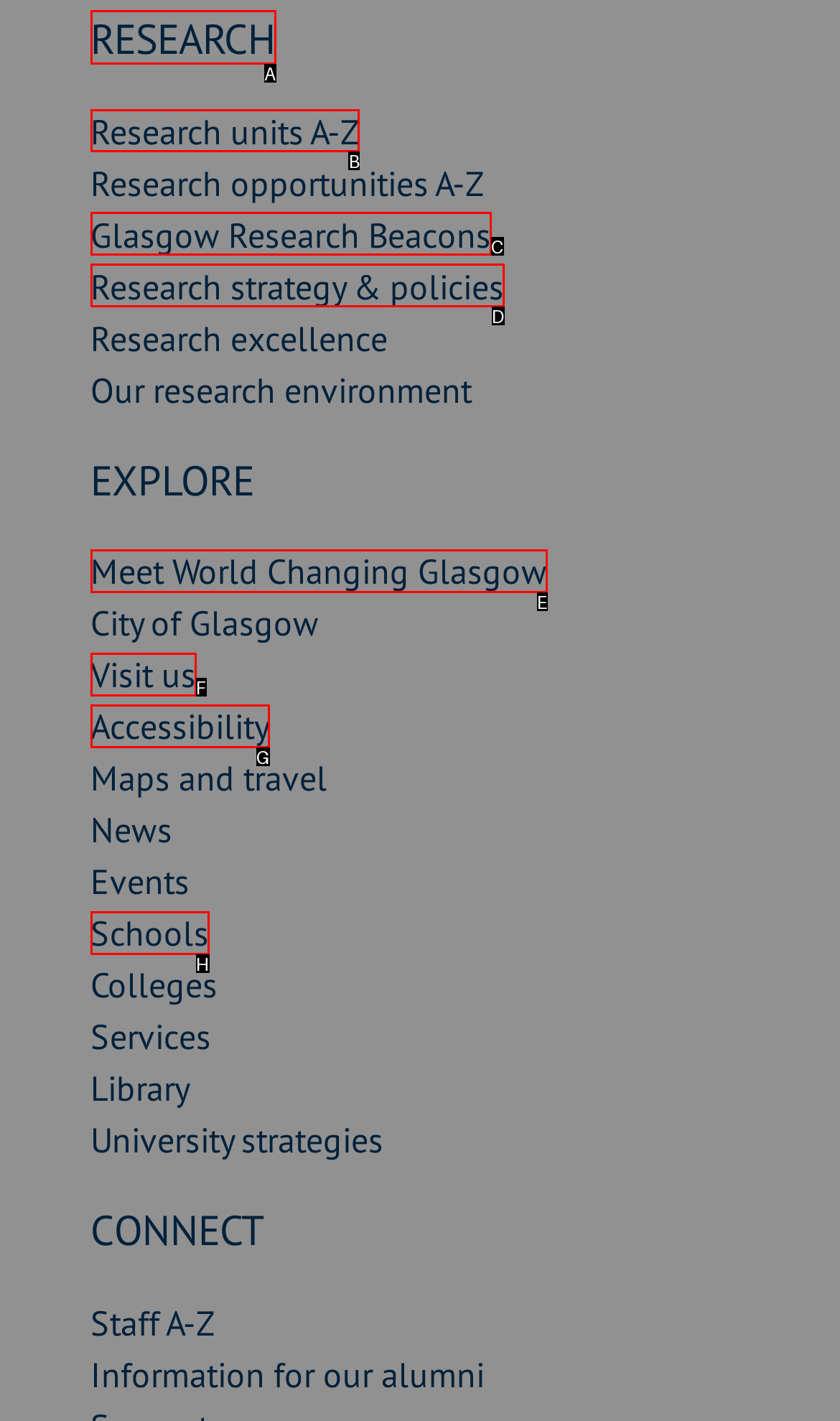Which option should you click on to fulfill this task: Click on Research units A-Z? Answer with the letter of the correct choice.

B